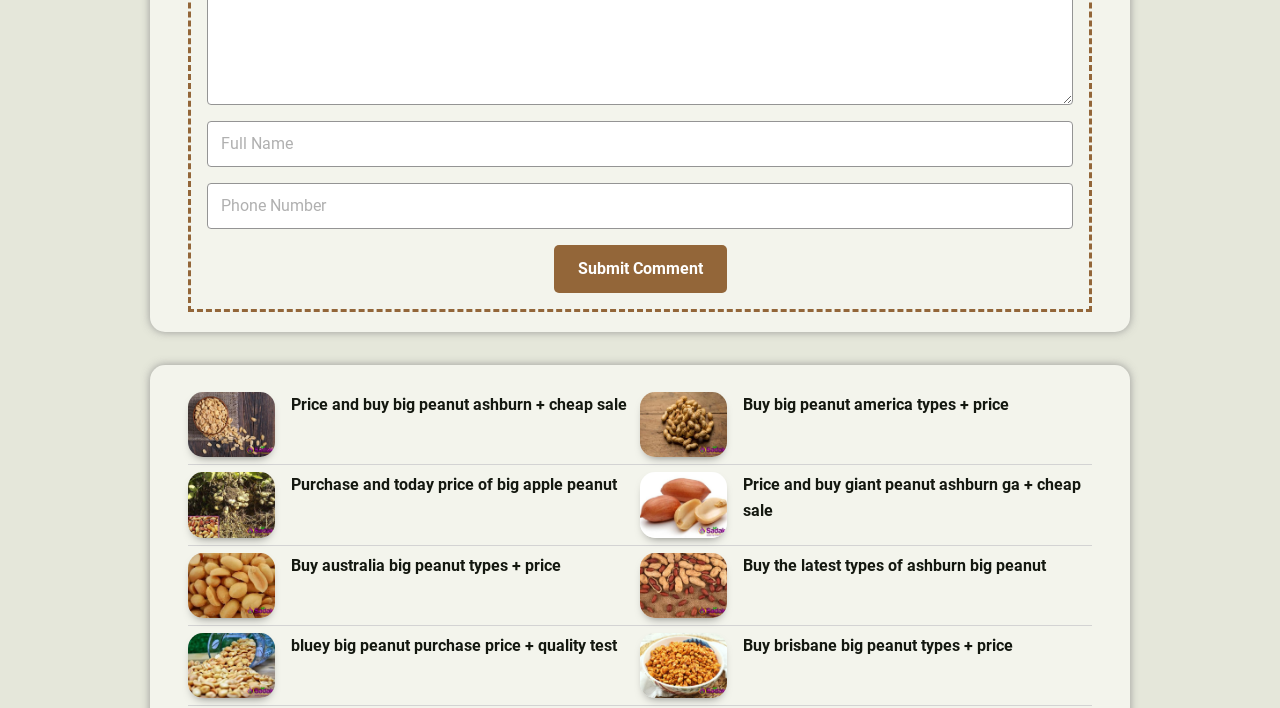How many images are on this webpage?
From the image, respond using a single word or phrase.

12